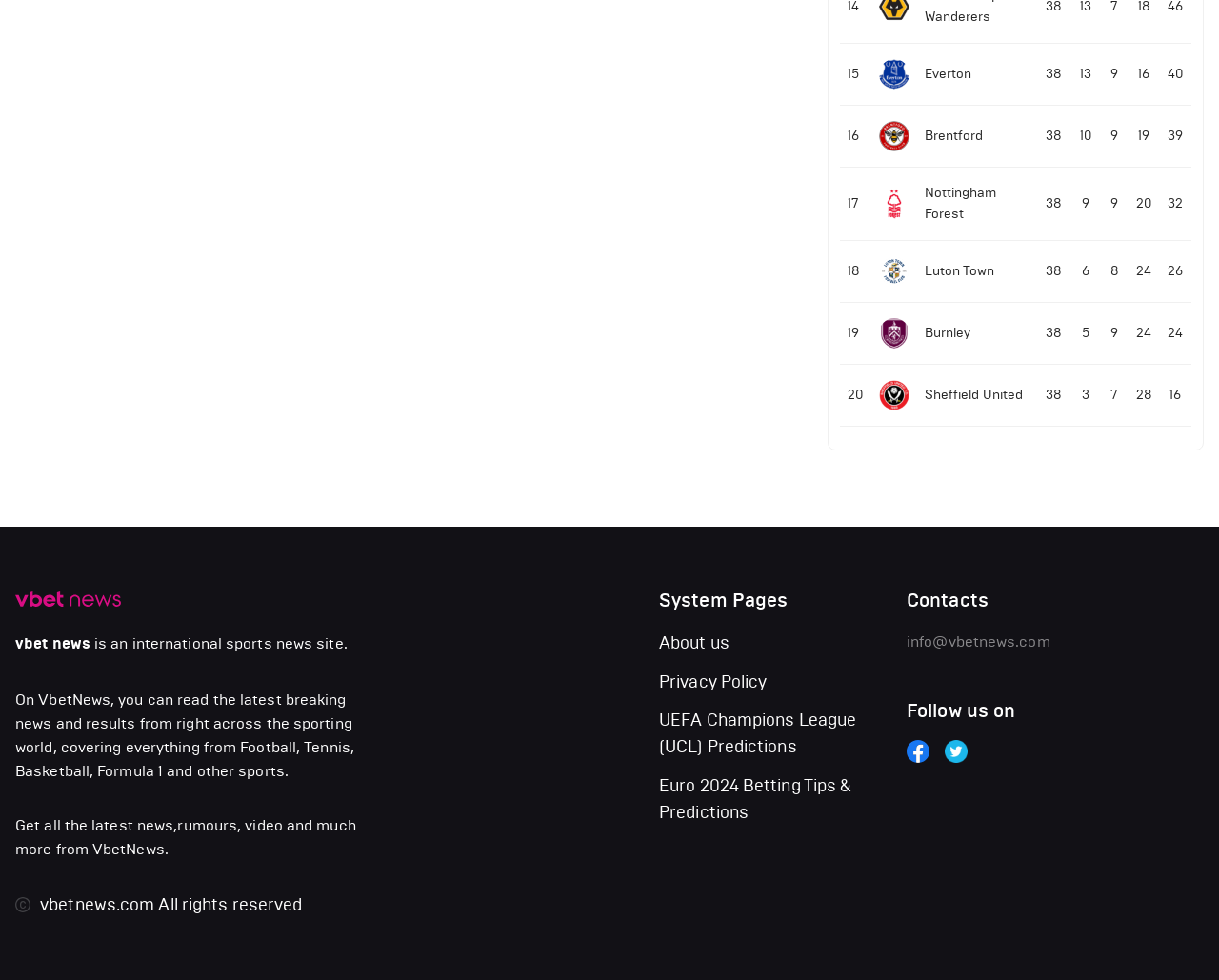How many rows are in the grid? Using the information from the screenshot, answer with a single word or phrase.

5